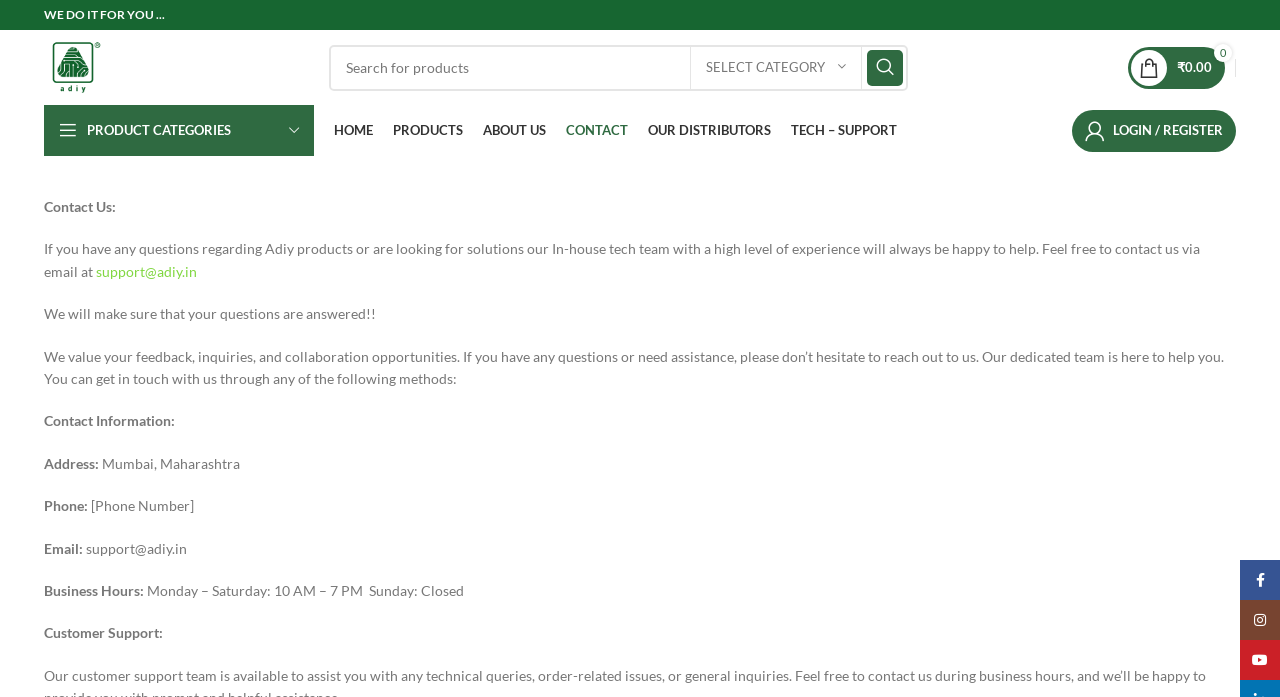Specify the bounding box coordinates of the area to click in order to execute this command: 'Contact the tech team'. The coordinates should consist of four float numbers ranging from 0 to 1, and should be formatted as [left, top, right, bottom].

[0.075, 0.377, 0.154, 0.401]